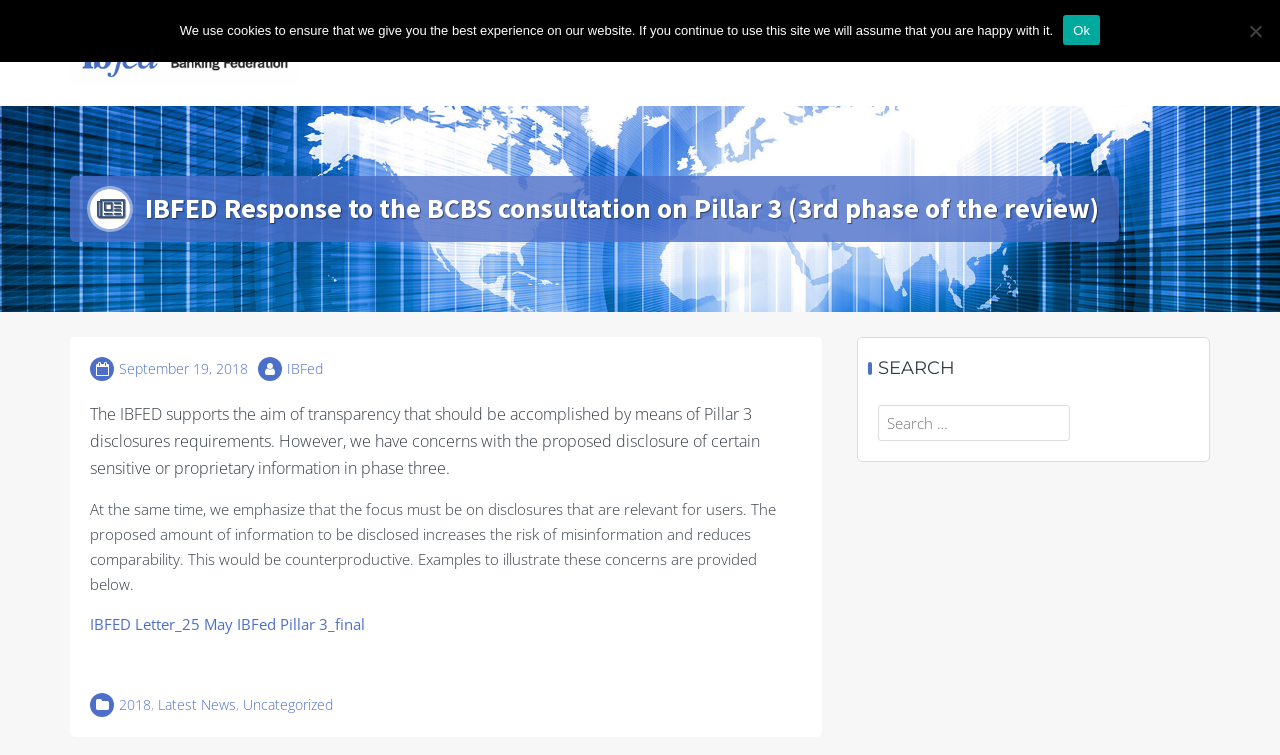Identify the bounding box coordinates of the part that should be clicked to carry out this instruction: "View the position papers".

[0.687, 0.0, 0.793, 0.055]